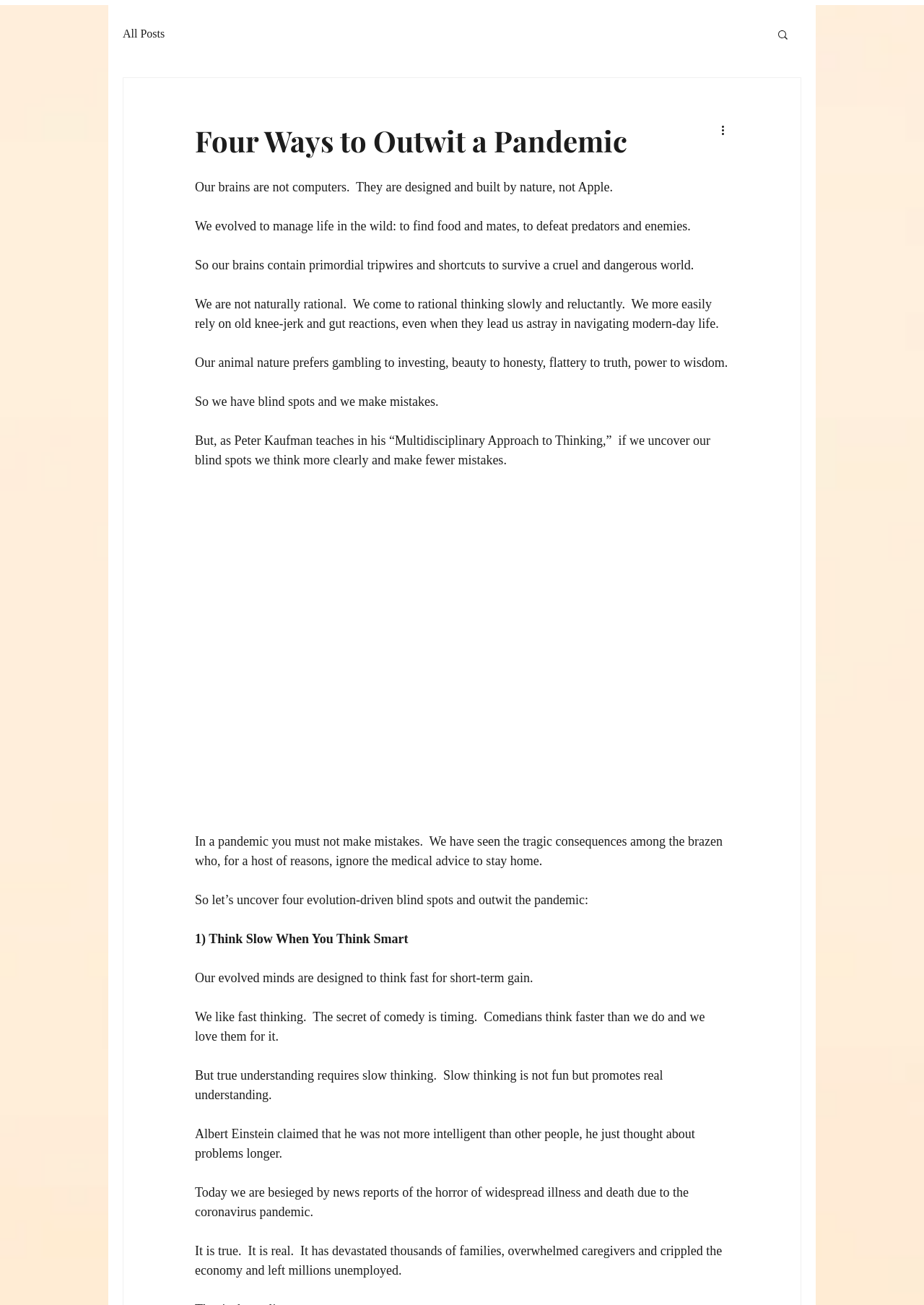Given the element description All Posts, specify the bounding box coordinates of the corresponding UI element in the format (top-left x, top-left y, bottom-right x, bottom-right y). All values must be between 0 and 1.

[0.133, 0.021, 0.178, 0.031]